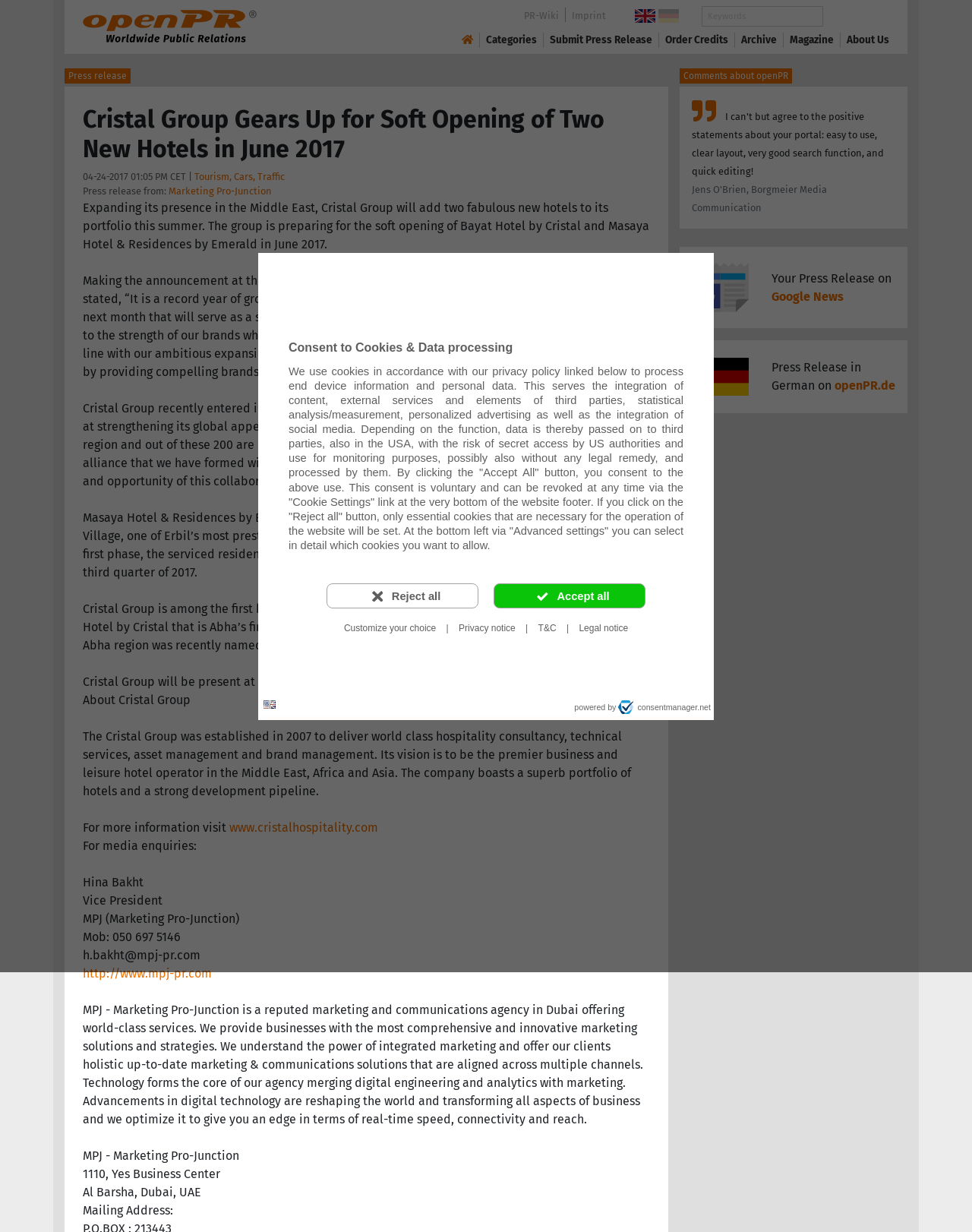Carefully observe the image and respond to the question with a detailed answer:
What is the name of the hotel group mentioned in the press release?

The press release mentions that Cristal Group is expanding its presence in the Middle East and will add two new hotels to its portfolio this summer. The group is preparing for the soft opening of Bayat Hotel by Cristal and Masaya Hotel & Residences by Emerald in June 2017.